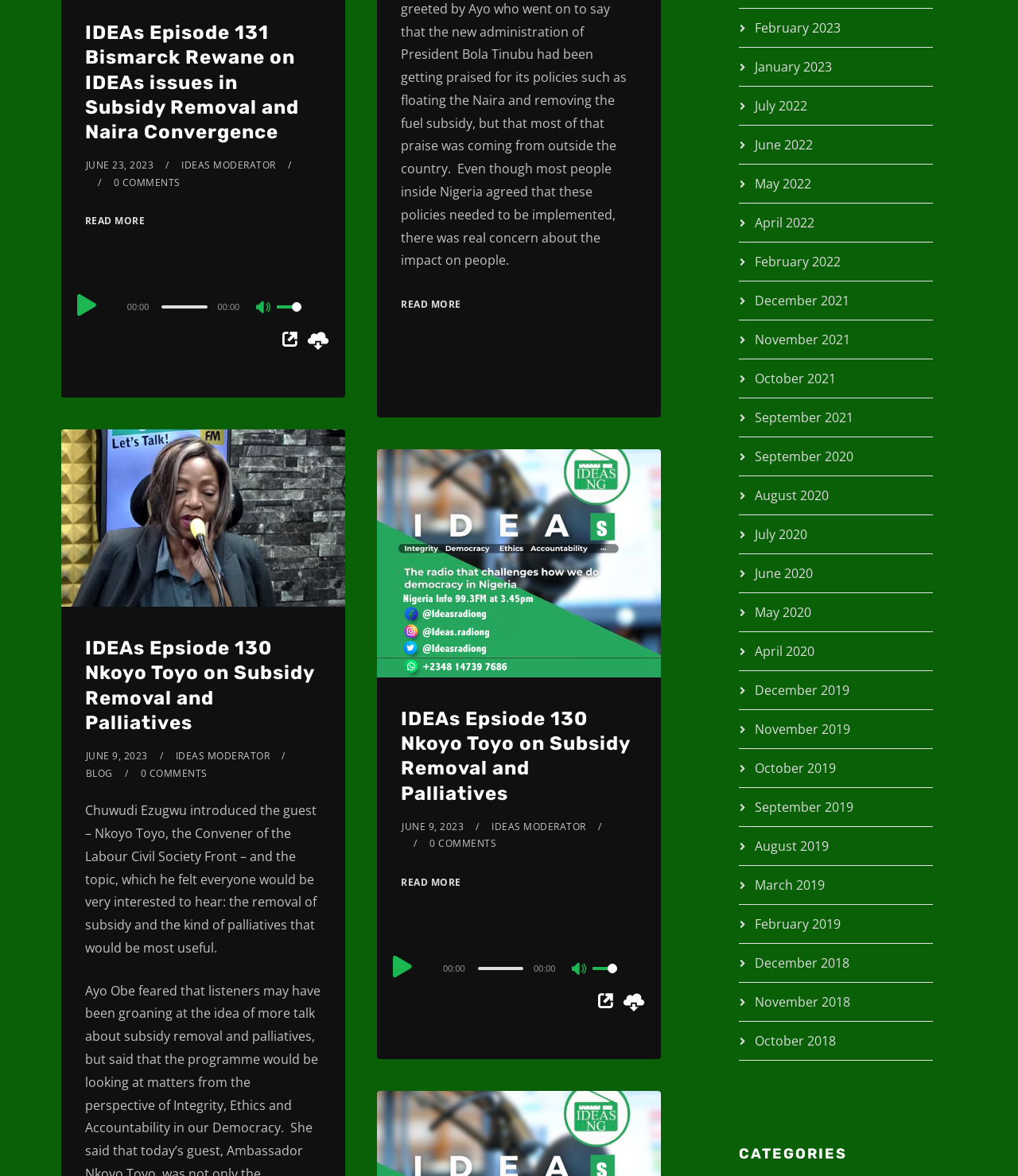Please specify the bounding box coordinates of the region to click in order to perform the following instruction: "Click the 'READ MORE' link".

[0.394, 0.252, 0.453, 0.268]